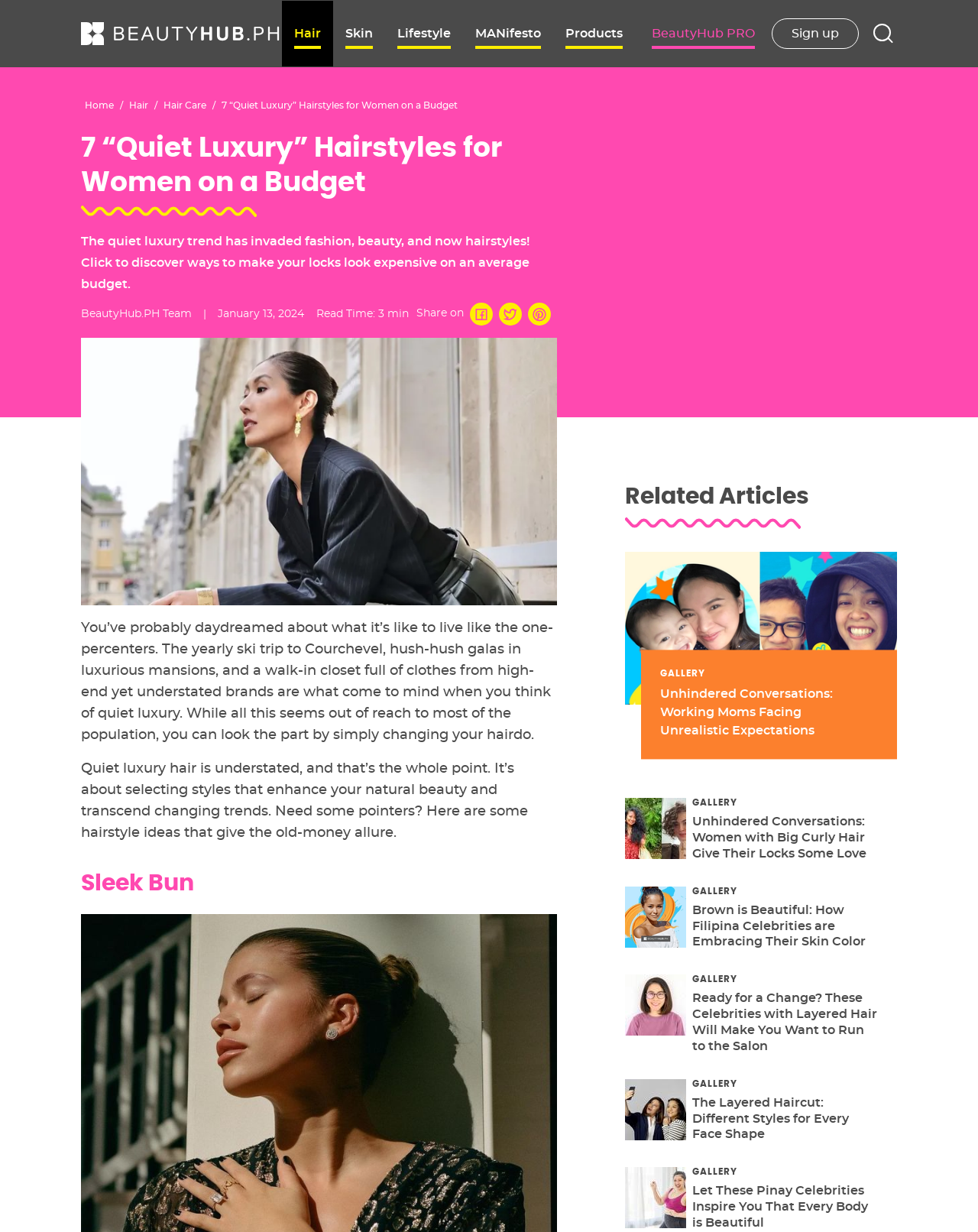From the image, can you give a detailed response to the question below:
What is the category of the first article?

The first article is categorized under 'Hair' because the link 'Hair' is present in the submenu of the header section, and the article title '7 “Quiet Luxury” Hairstyles for Women on a Budget' is related to hairstyles.